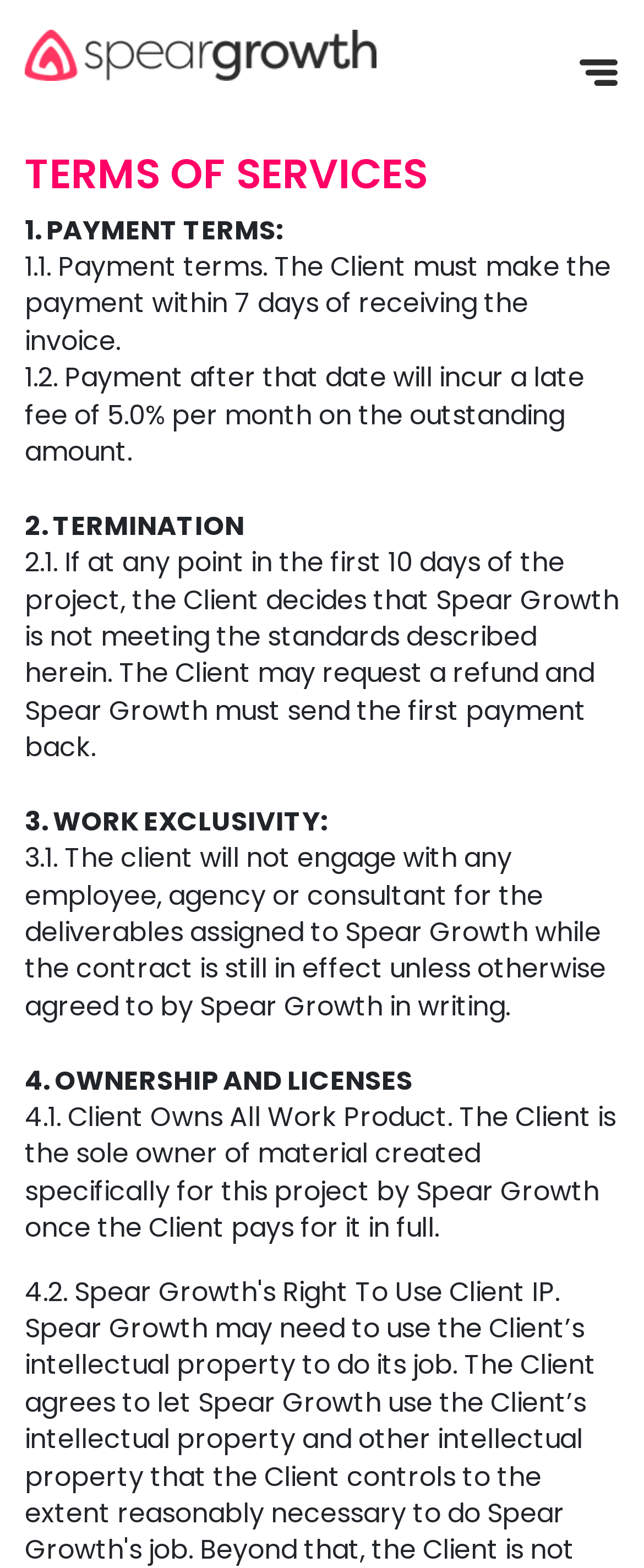Extract the primary header of the webpage and generate its text.

TERMS OF SERVICES